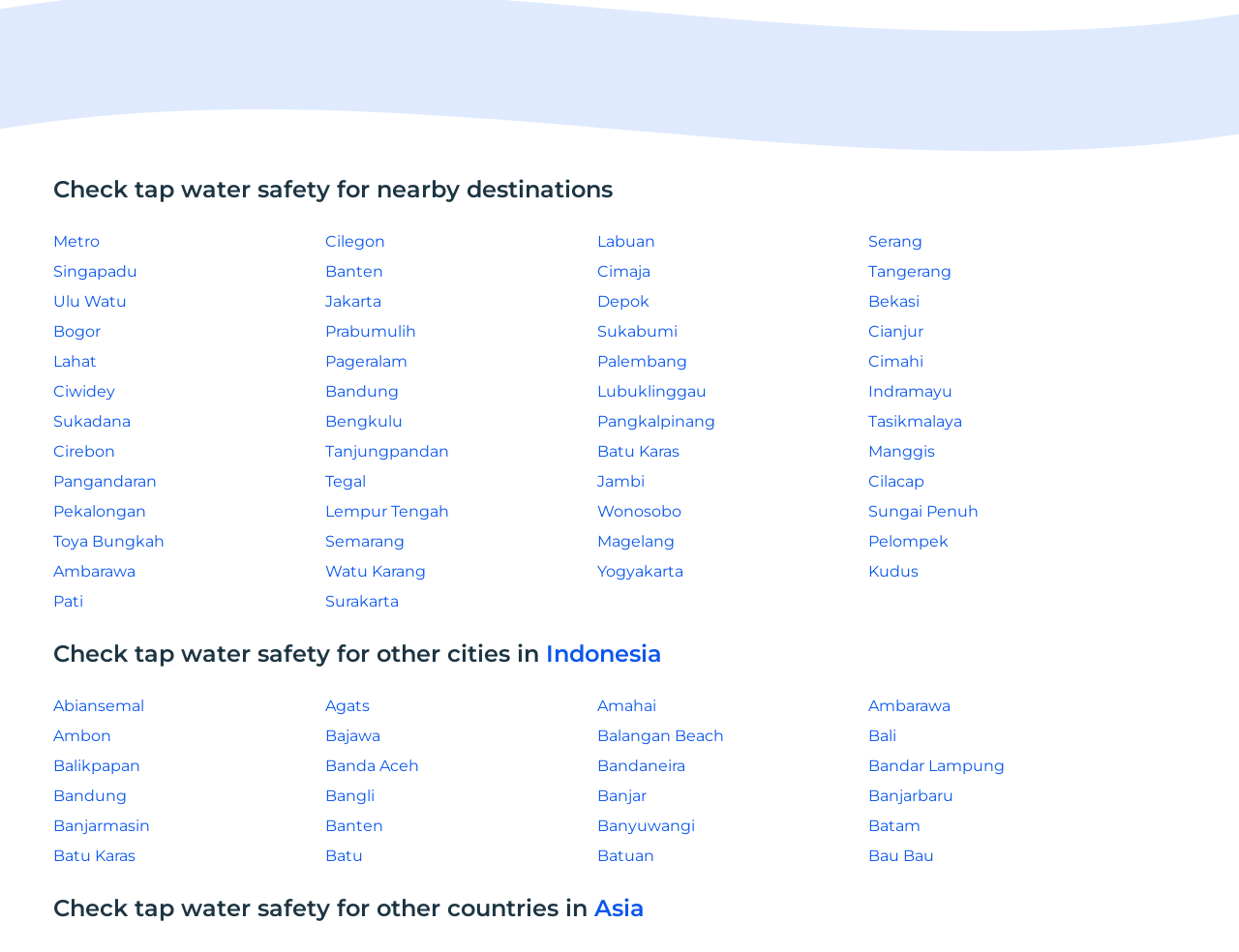Determine the bounding box coordinates in the format (top-left x, top-left y, bottom-right x, bottom-right y). Ensure all values are floating point numbers between 0 and 1. Identify the bounding box of the UI element described by: Banda Aceh

[0.262, 0.795, 0.338, 0.814]